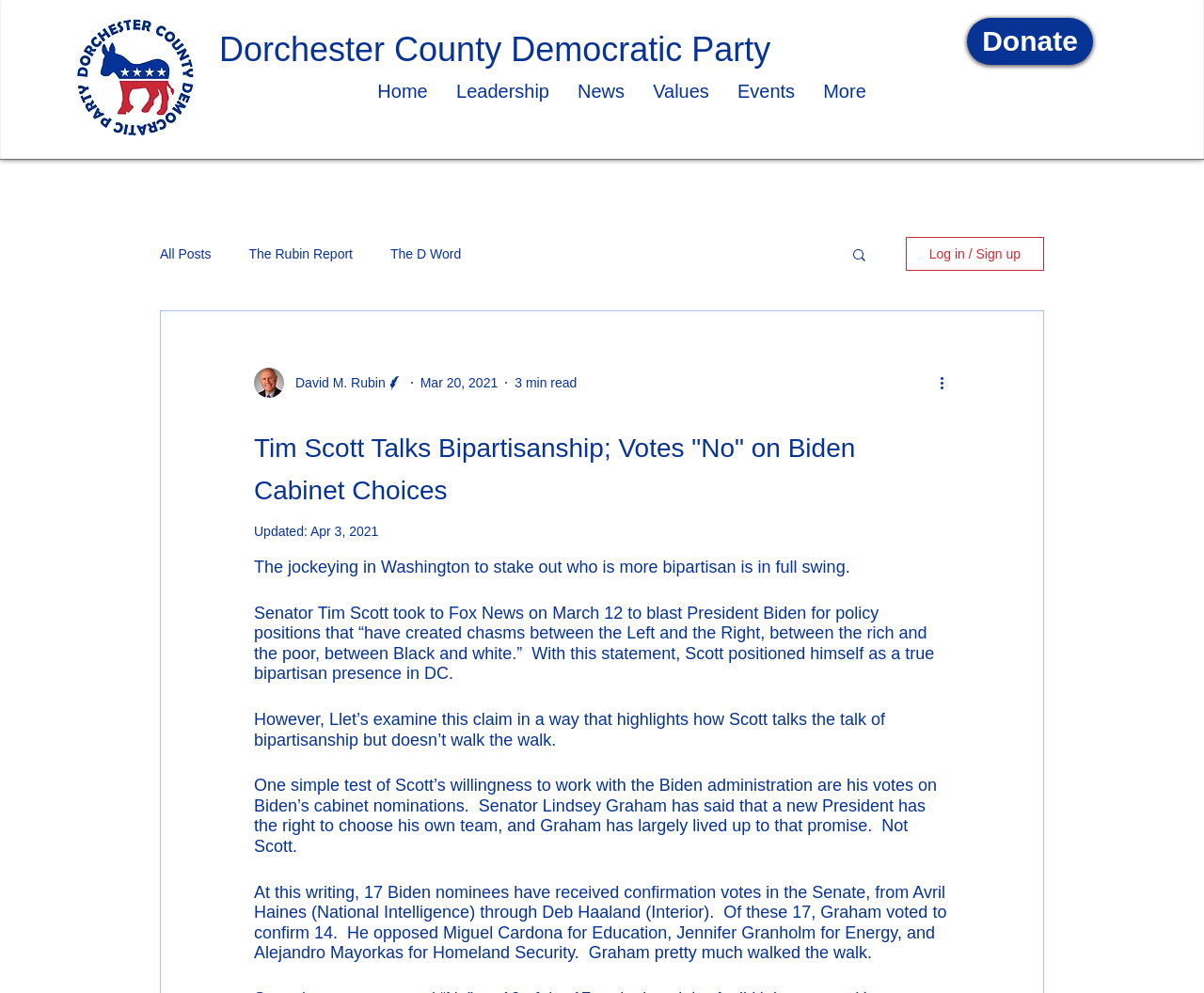How many Biden nominees have received confirmation votes in the Senate?
From the details in the image, provide a complete and detailed answer to the question.

I found the number of Biden nominees by reading the article's text, where it states 'At this writing, 17 Biden nominees have received confirmation votes in the Senate...'.